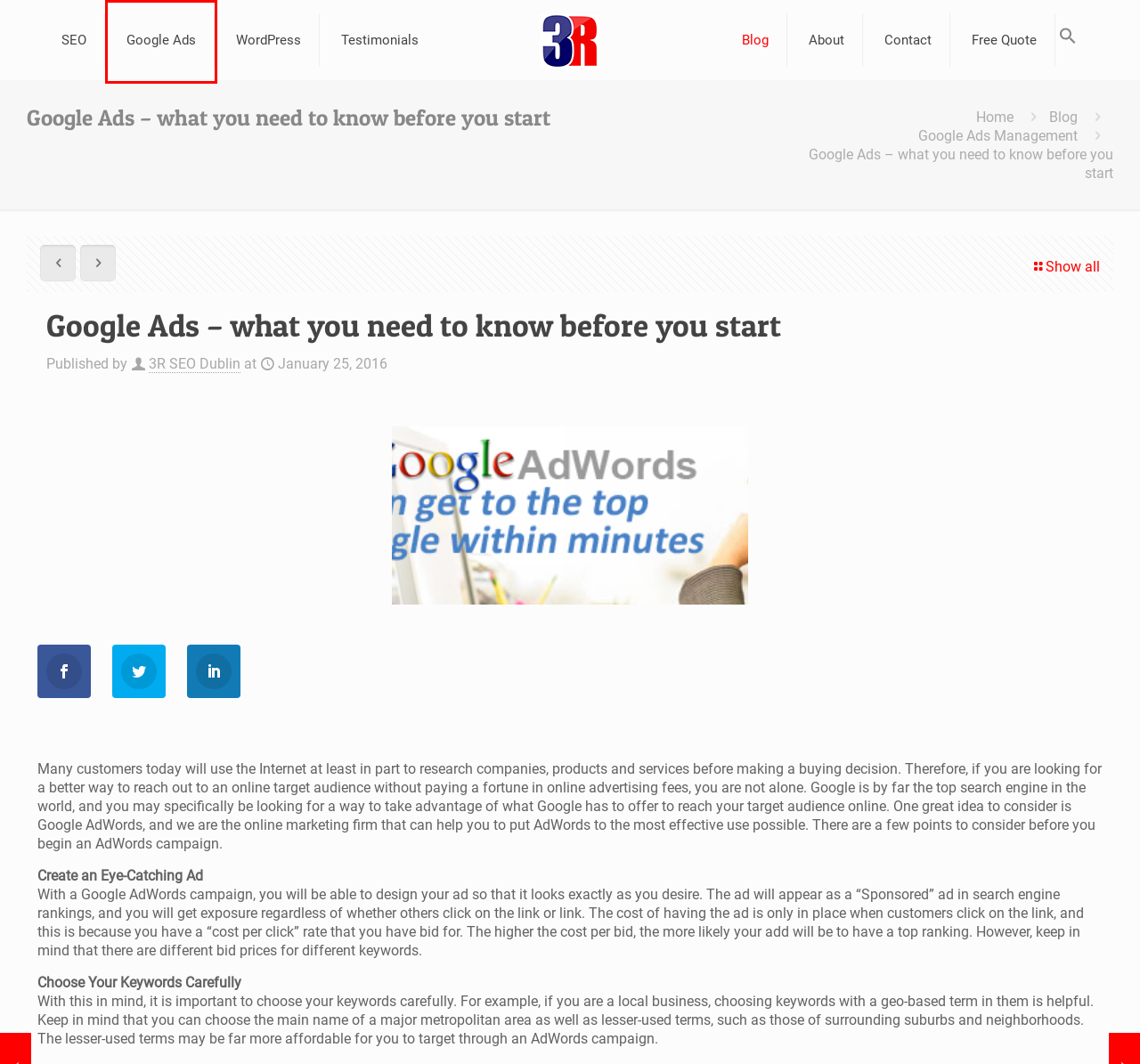Examine the screenshot of a webpage with a red bounding box around a UI element. Your task is to identify the webpage description that best corresponds to the new webpage after clicking the specified element. The given options are:
A. 3R SEO Marketing Blog – SEO Tips, advice and SEO articles Ireland
B. 3R SEO Dublin, Author at 3R SEO Consultants Dublin
C. SEO Consultants Dublin - Google Ads Ireland - Wordpress Web Design - 3R SEO Ireland
D. Testimonials - 3R SEO Consultants Dublin
E. Google Ads Management Ireland - 3R SEO Consultants Dublin
F. Wordpress Web Design Dublin - 3R SEO Consultants
G. Google Ads Management - 3R SEO Consultants Dublin
H. SEO Services | SEO Service Dublin Ireland - 3R SEO Consultants

E